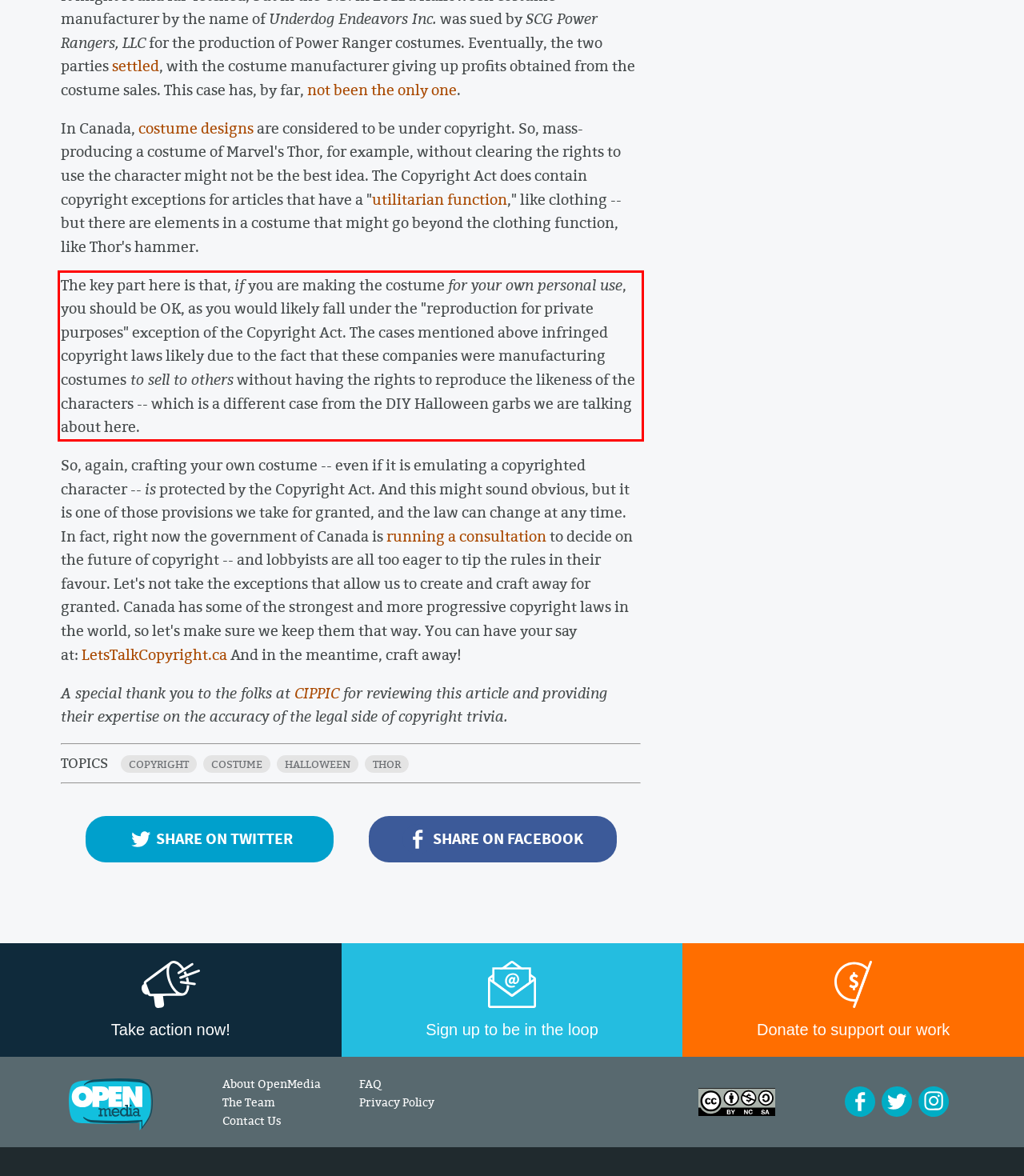View the screenshot of the webpage and identify the UI element surrounded by a red bounding box. Extract the text contained within this red bounding box.

The key part here is that, if you are making the costume for your own personal use, you should be OK, as you would likely fall under the "reproduction for private purposes" exception of the Copyright Act. The cases mentioned above infringed copyright laws likely due to the fact that these companies were manufacturing costumes to sell to others without having the rights to reproduce the likeness of the characters -- which is a different case from the DIY Halloween garbs we are talking about here.